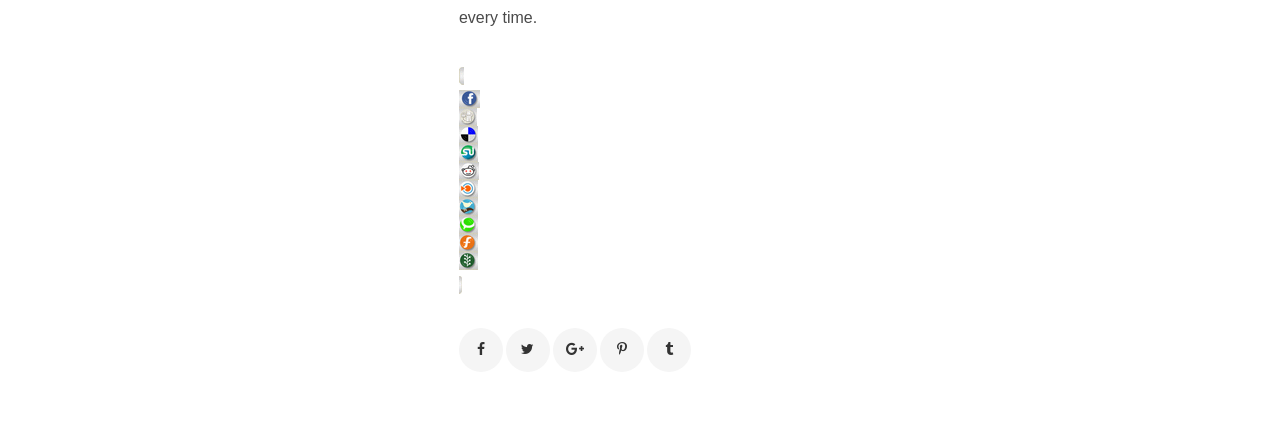Select the bounding box coordinates of the element I need to click to carry out the following instruction: "Add to Reddit".

[0.359, 0.371, 0.941, 0.412]